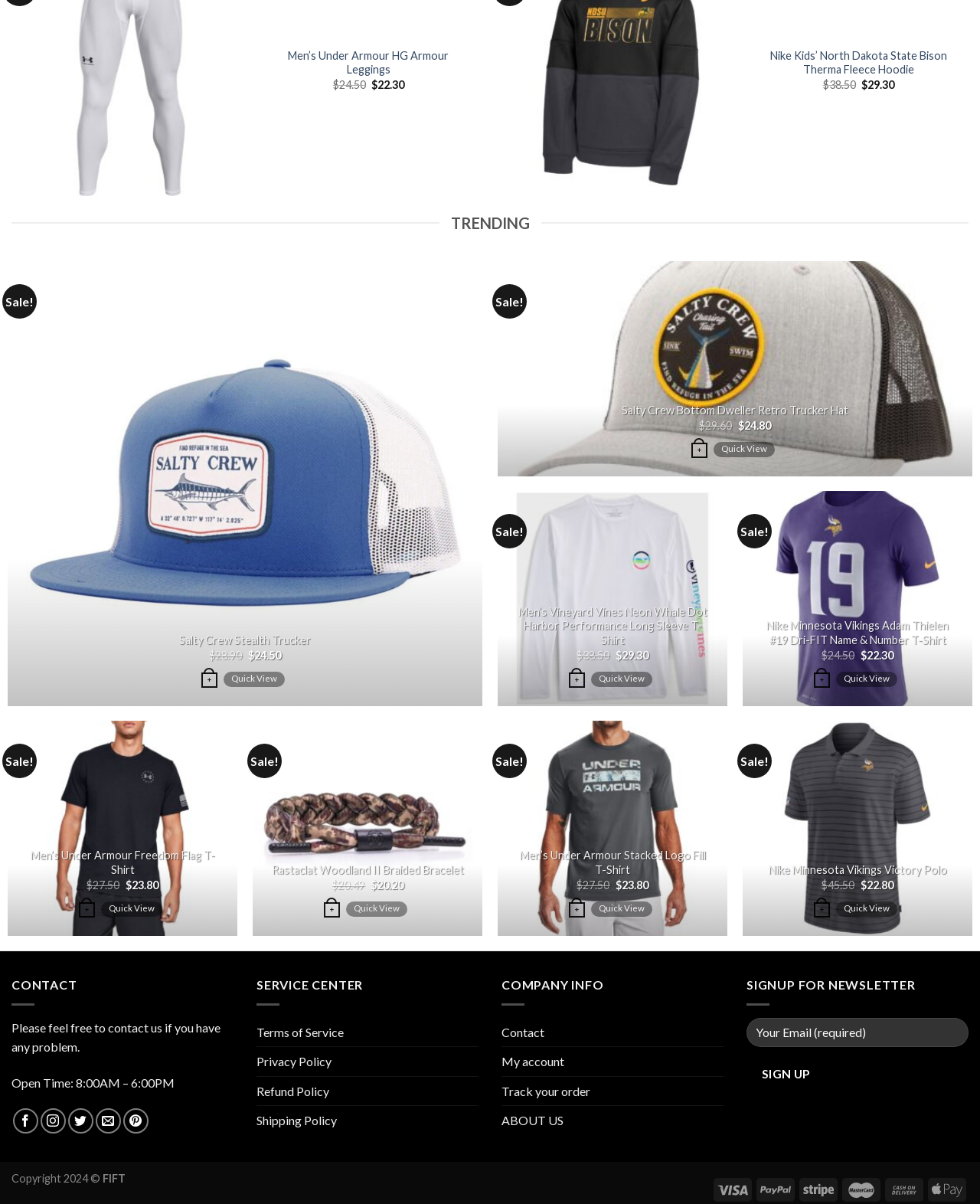Determine the bounding box coordinates of the UI element described below. Use the format (top-left x, top-left y, bottom-right x, bottom-right y) with floating point numbers between 0 and 1: Terms of Service

[0.262, 0.845, 0.351, 0.869]